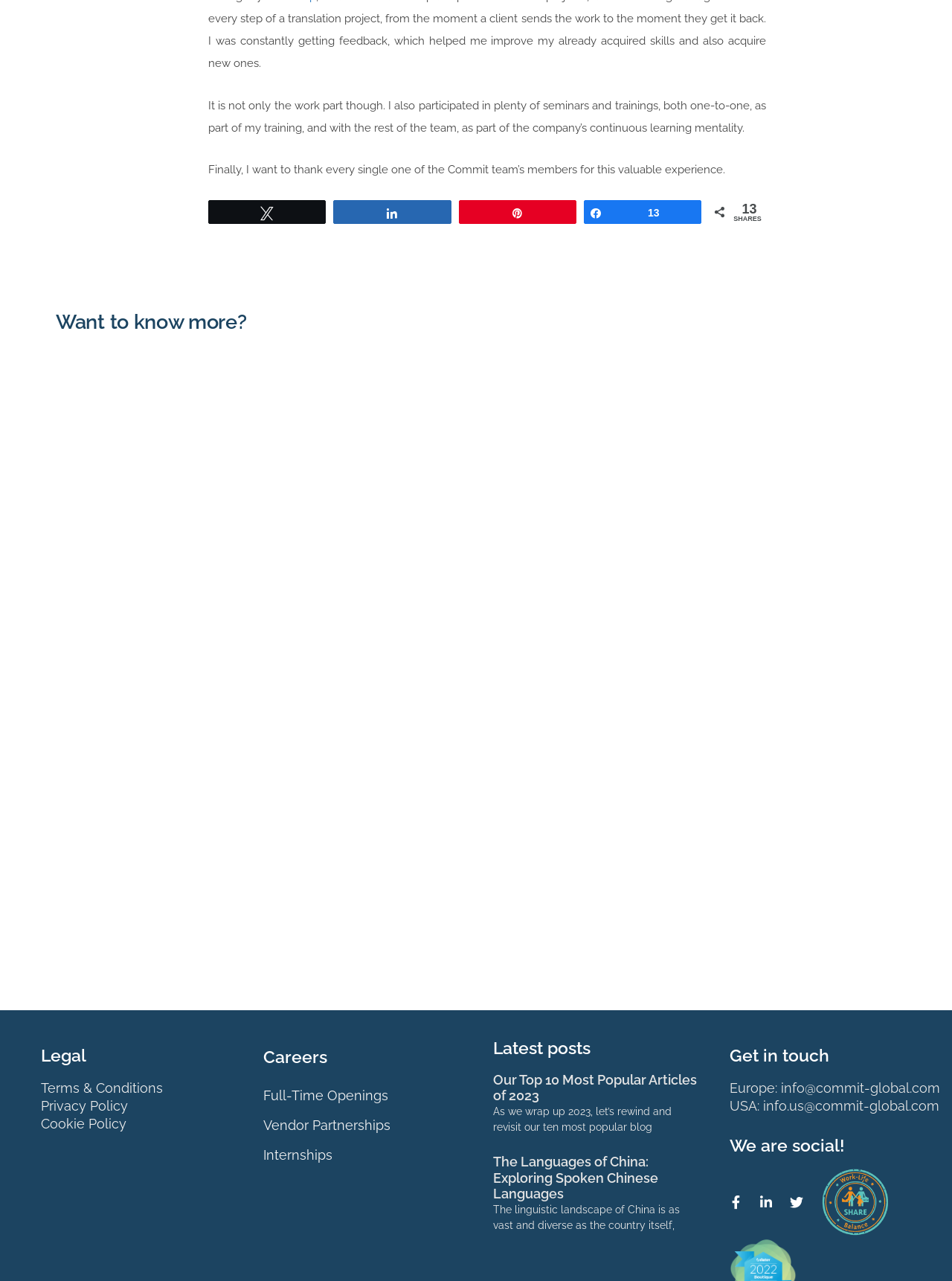How many social media links are there?
Based on the image, provide your answer in one word or phrase.

3